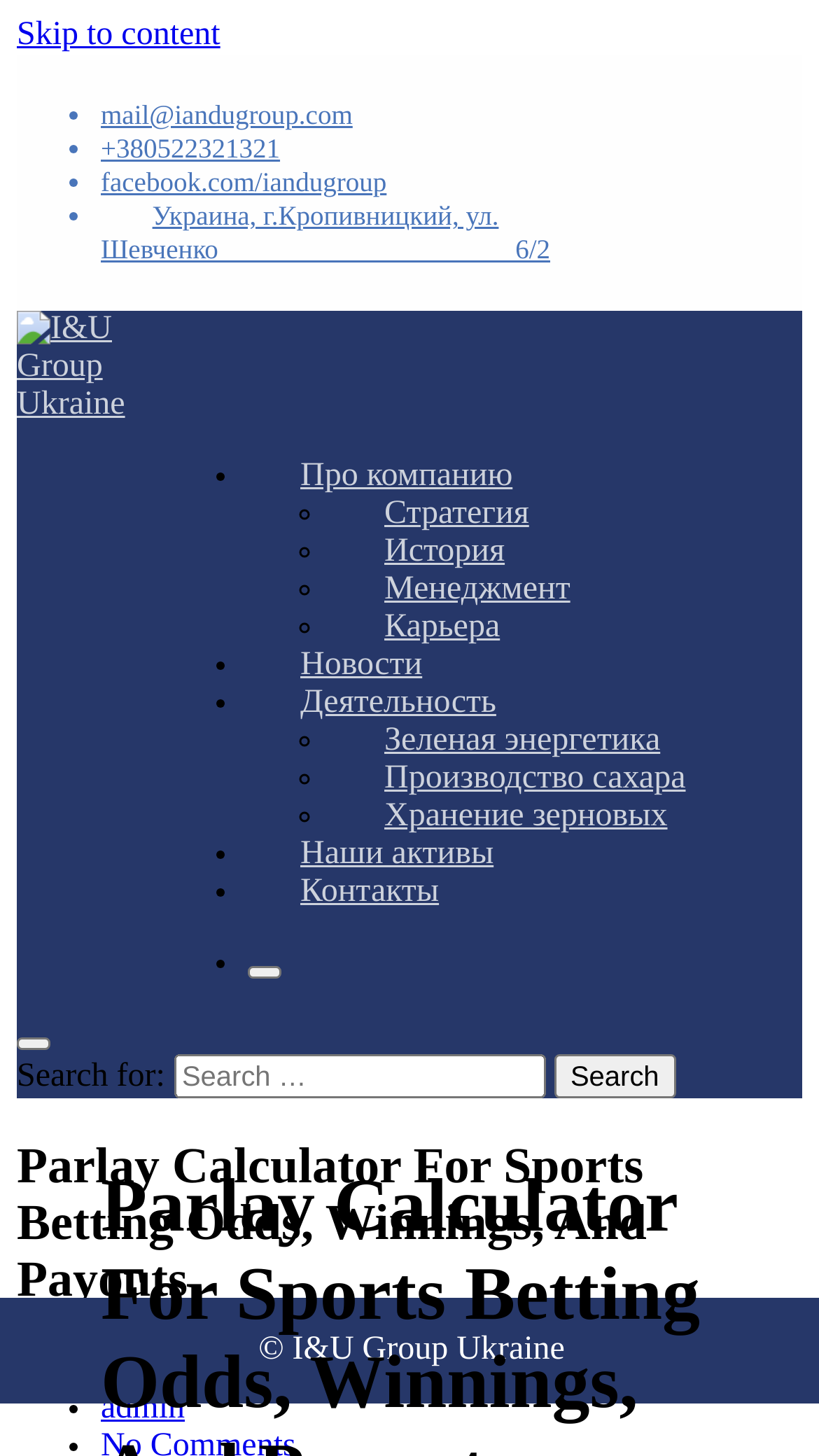How many main menu items are there?
Please describe in detail the information shown in the image to answer the question.

The main menu items are 'Про компанию', 'Стратегия', 'История', 'Менеджмент', 'Карьера', 'Новости', and 'Деятельность'. These can be found in the top navigation bar of the webpage.